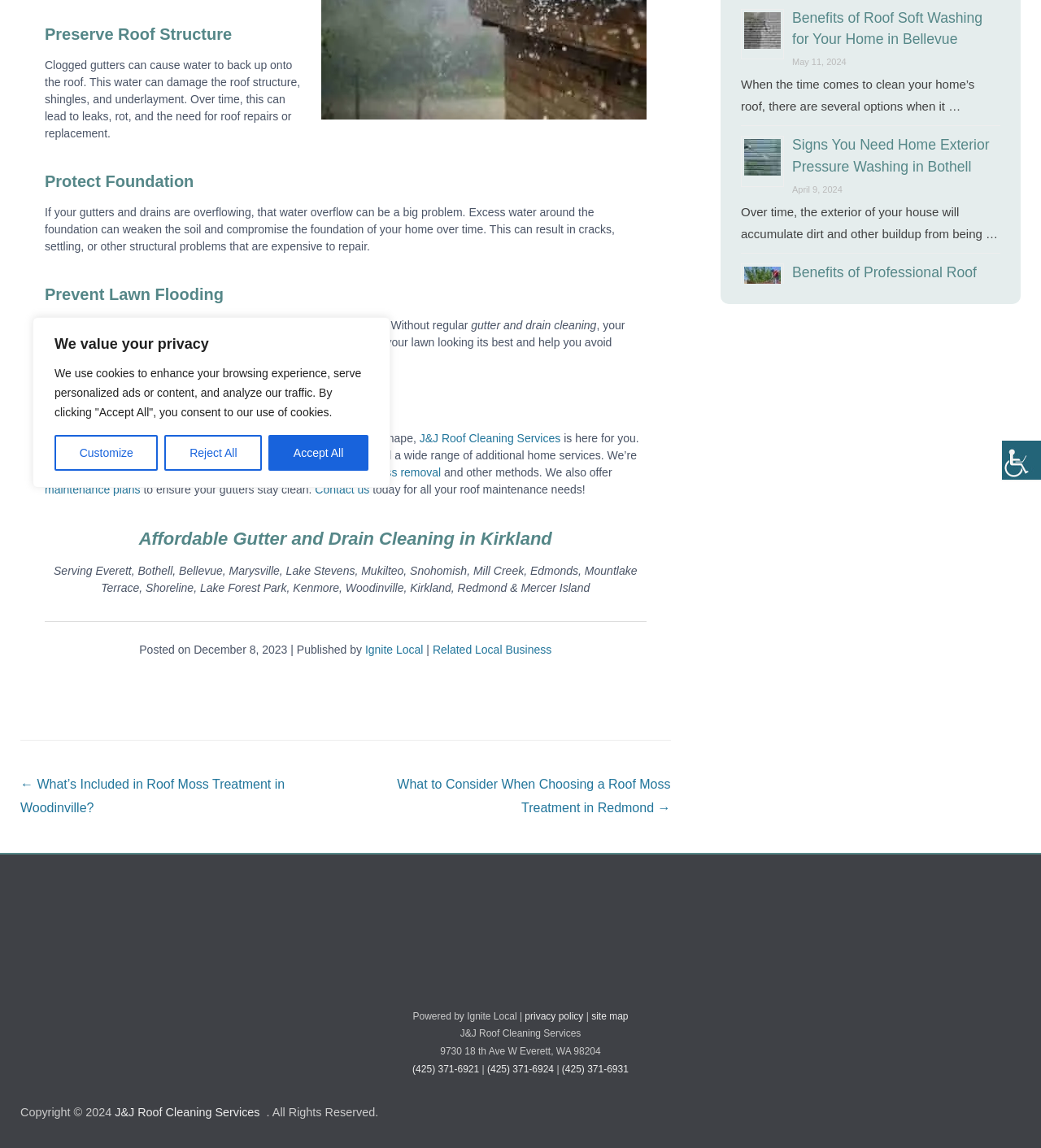Given the description "J&J Roof Cleaning Services", determine the bounding box of the corresponding UI element.

[0.11, 0.963, 0.253, 0.975]